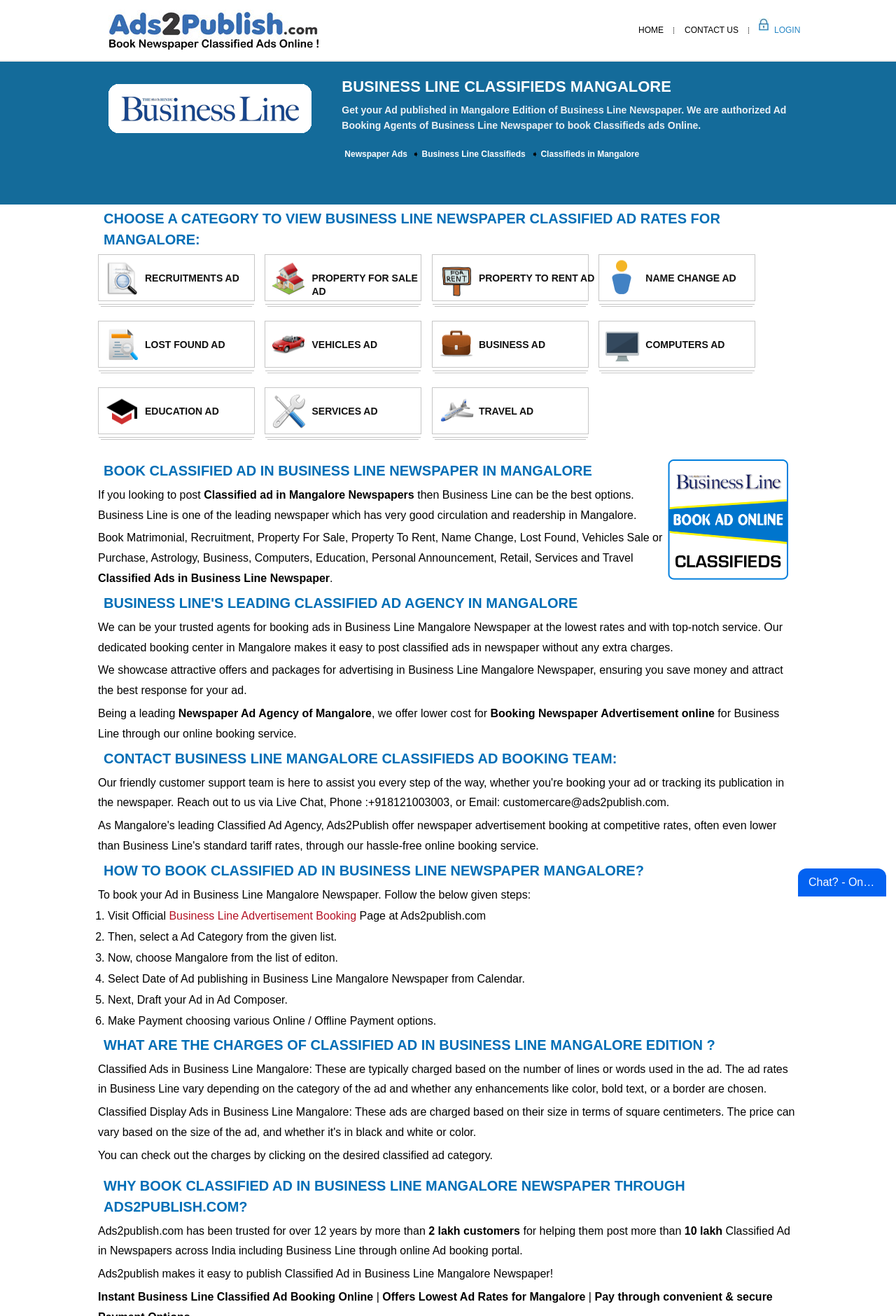What are the charges of classified ad in Business Line?
Answer the question with detailed information derived from the image.

I found the answer by looking at the section 'WHAT ARE THE CHARGES OF CLASSIFIED AD IN BUSINESS LINE MANGALORE EDITION?' which explains that the charges of classified ad in Business Line are based on the number of lines or words used in the ad.